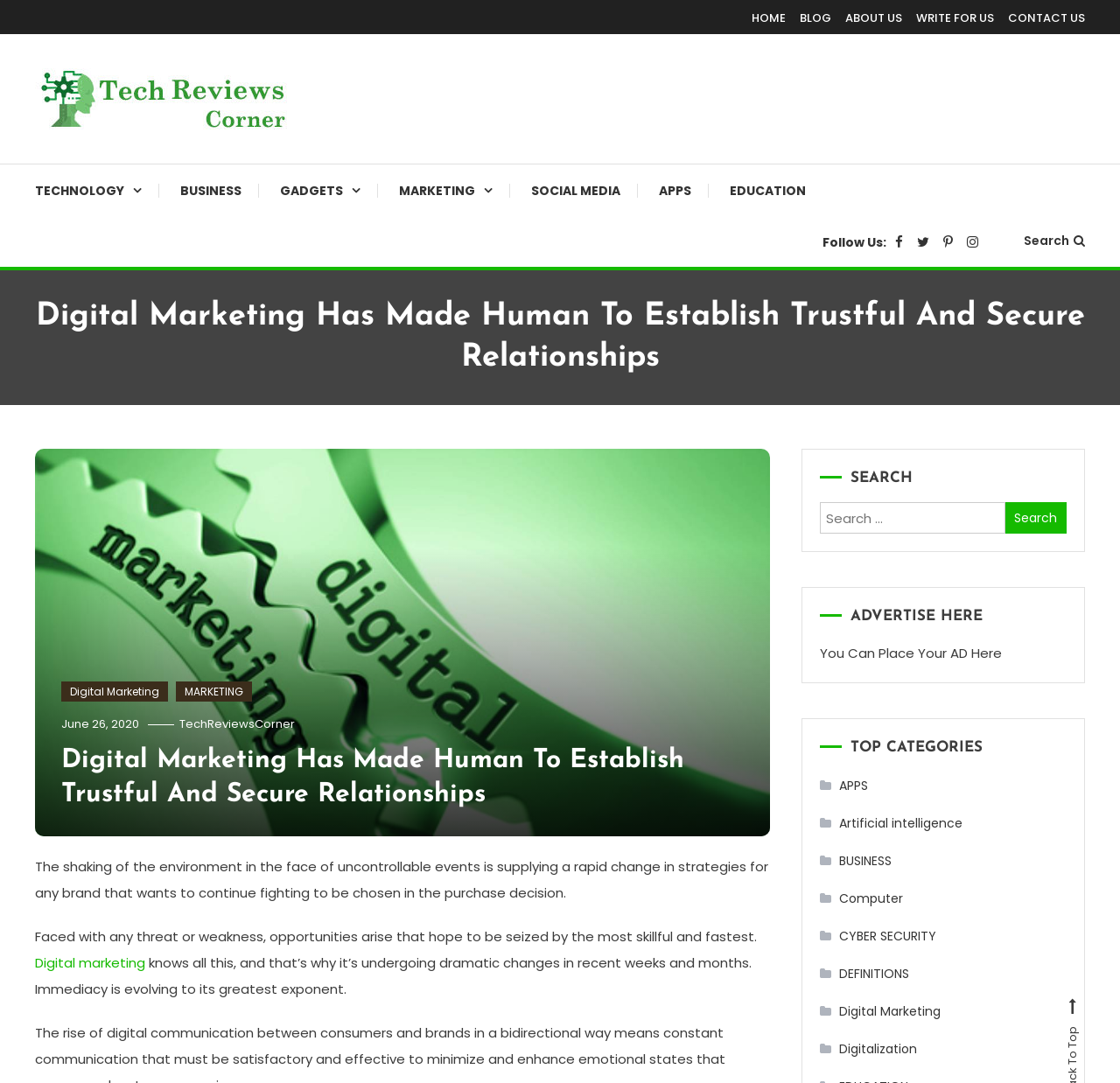From the element description: "BLOG", extract the bounding box coordinates of the UI element. The coordinates should be expressed as four float numbers between 0 and 1, in the order [left, top, right, bottom].

[0.714, 0.007, 0.742, 0.026]